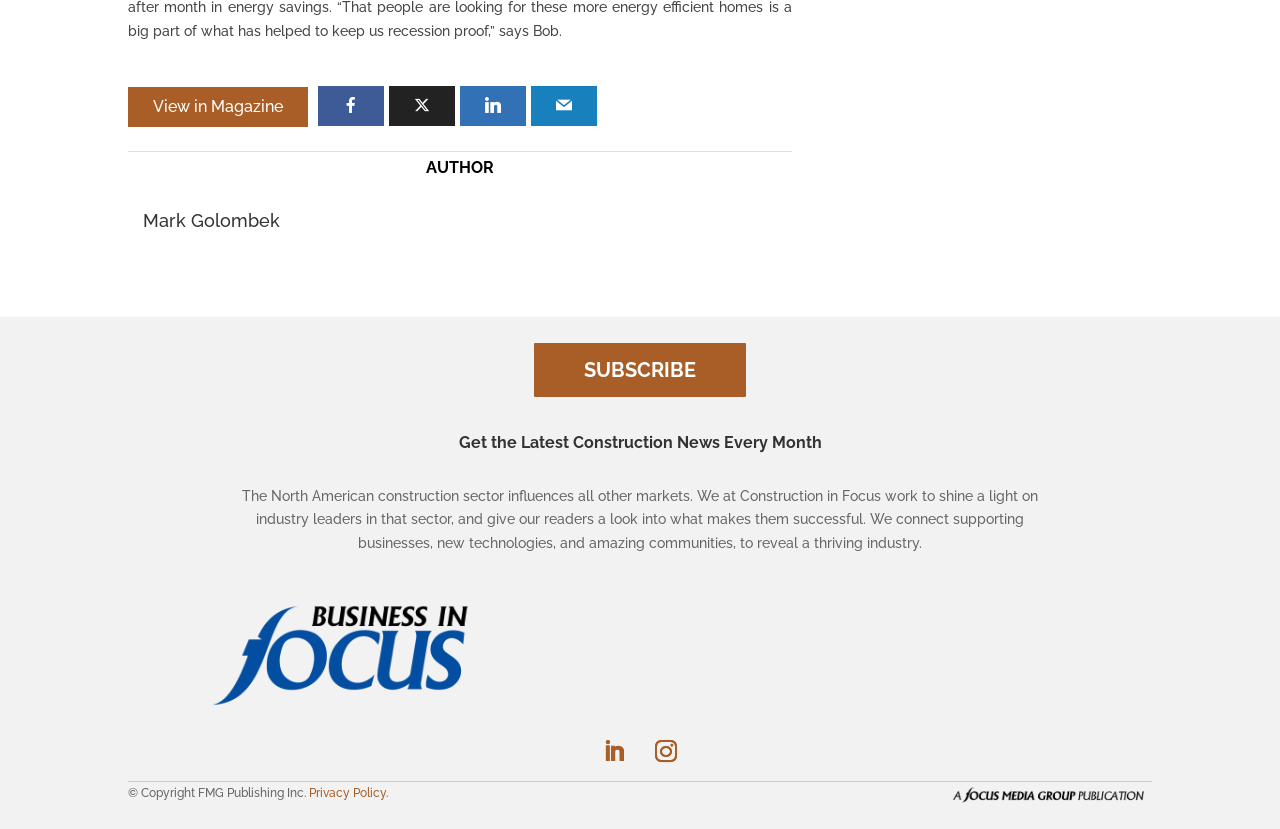Using the format (top-left x, top-left y, bottom-right x, bottom-right y), and given the element description, identify the bounding box coordinates within the screenshot: SUBSCRIBE

[0.417, 0.413, 0.583, 0.478]